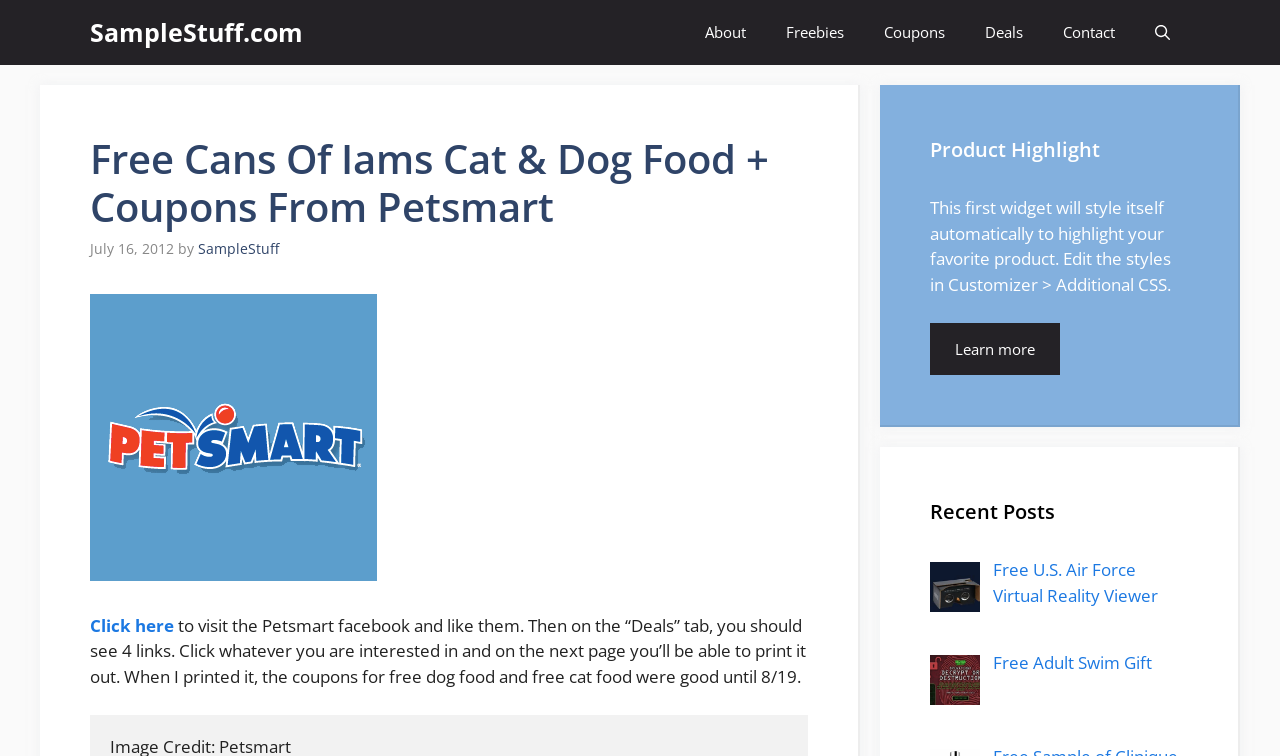Provide a single word or phrase answer to the question: 
What is the deadline for the free dog food and free cat food coupons?

8/19